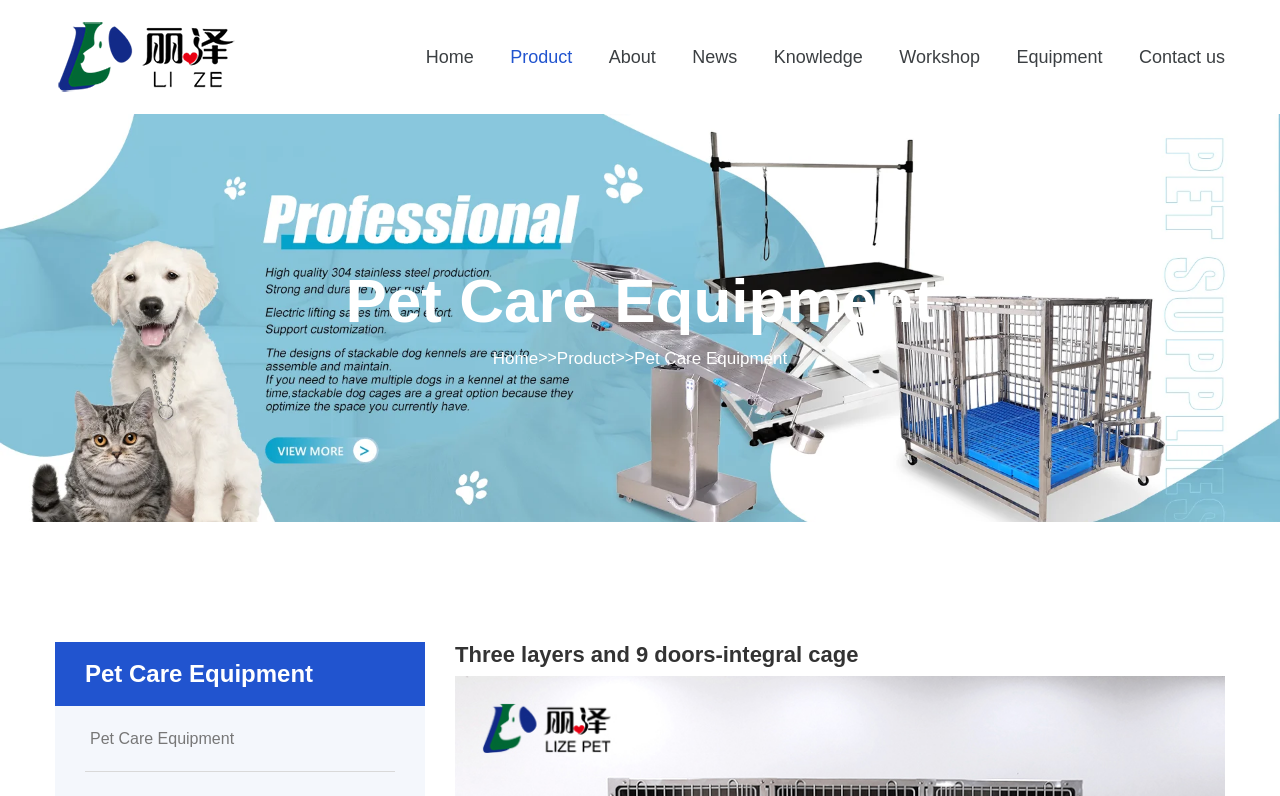Use a single word or phrase to respond to the question:
How many navigation links are there?

9